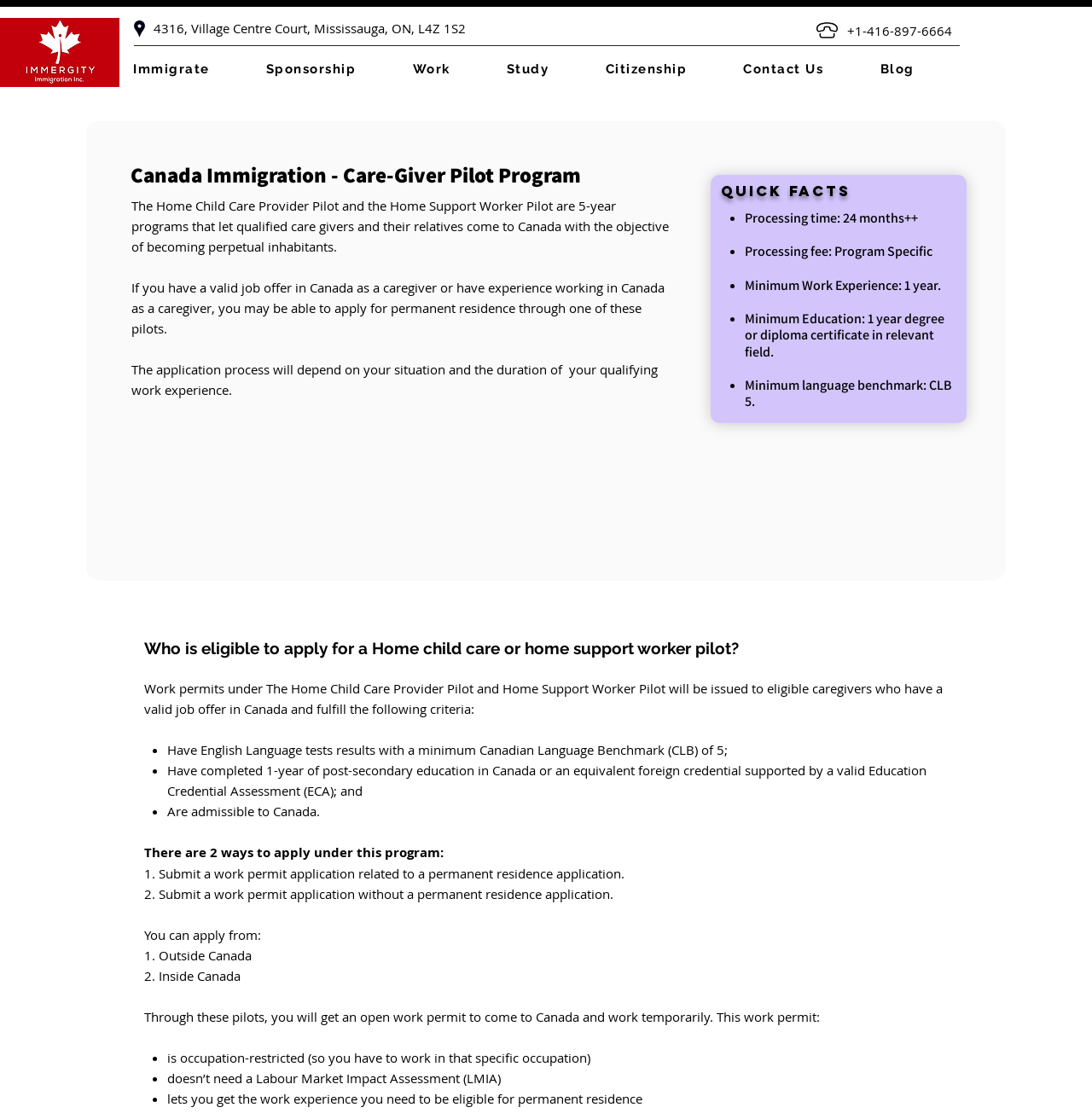Find the bounding box coordinates of the element's region that should be clicked in order to follow the given instruction: "Click the 'Sponsorship' button". The coordinates should consist of four float numbers between 0 and 1, i.e., [left, top, right, bottom].

[0.244, 0.051, 0.367, 0.074]